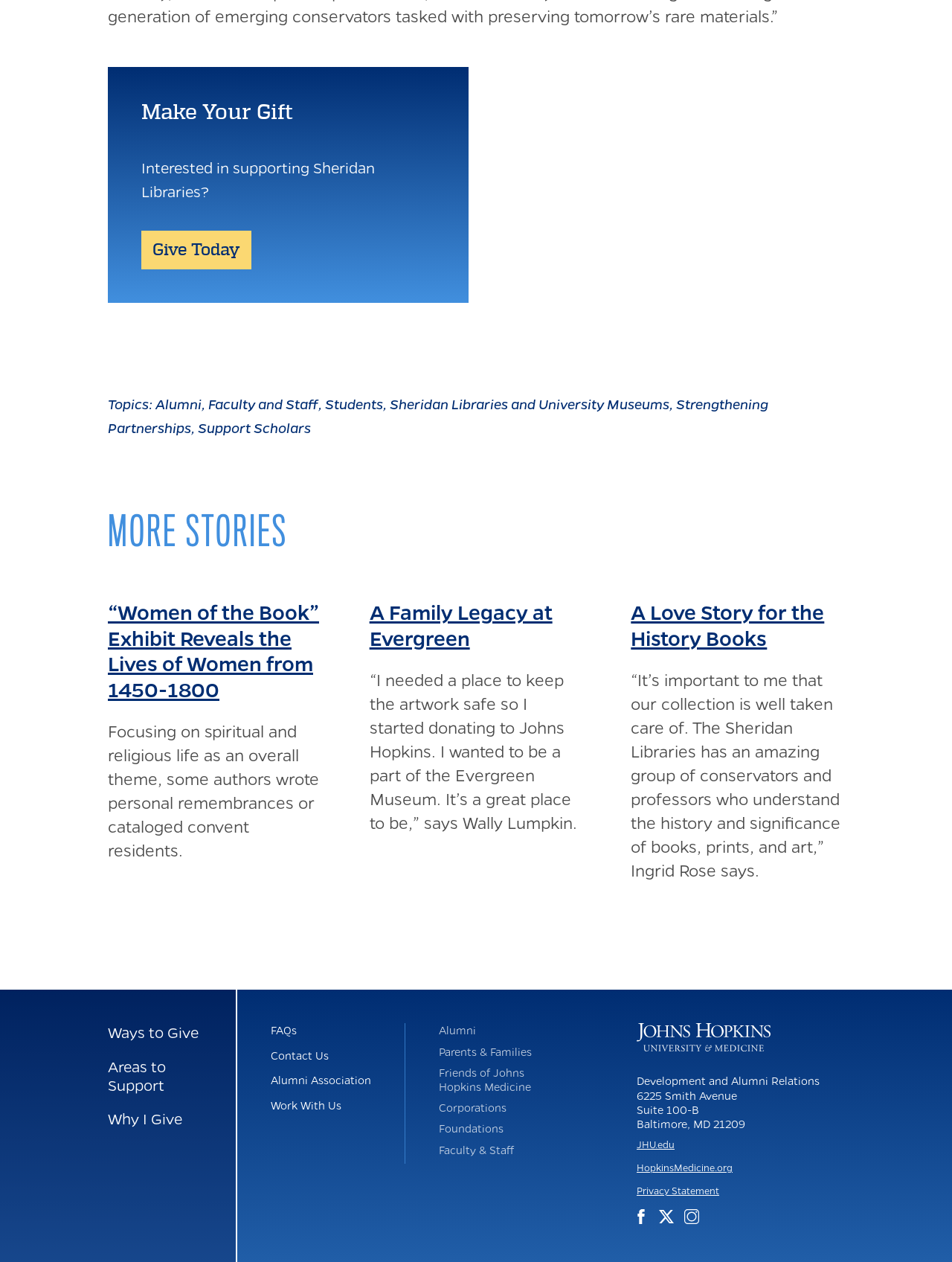Identify the bounding box coordinates for the element you need to click to achieve the following task: "Read about 'Women of the Book' Exhibit". Provide the bounding box coordinates as four float numbers between 0 and 1, in the form [left, top, right, bottom].

[0.113, 0.475, 0.337, 0.556]